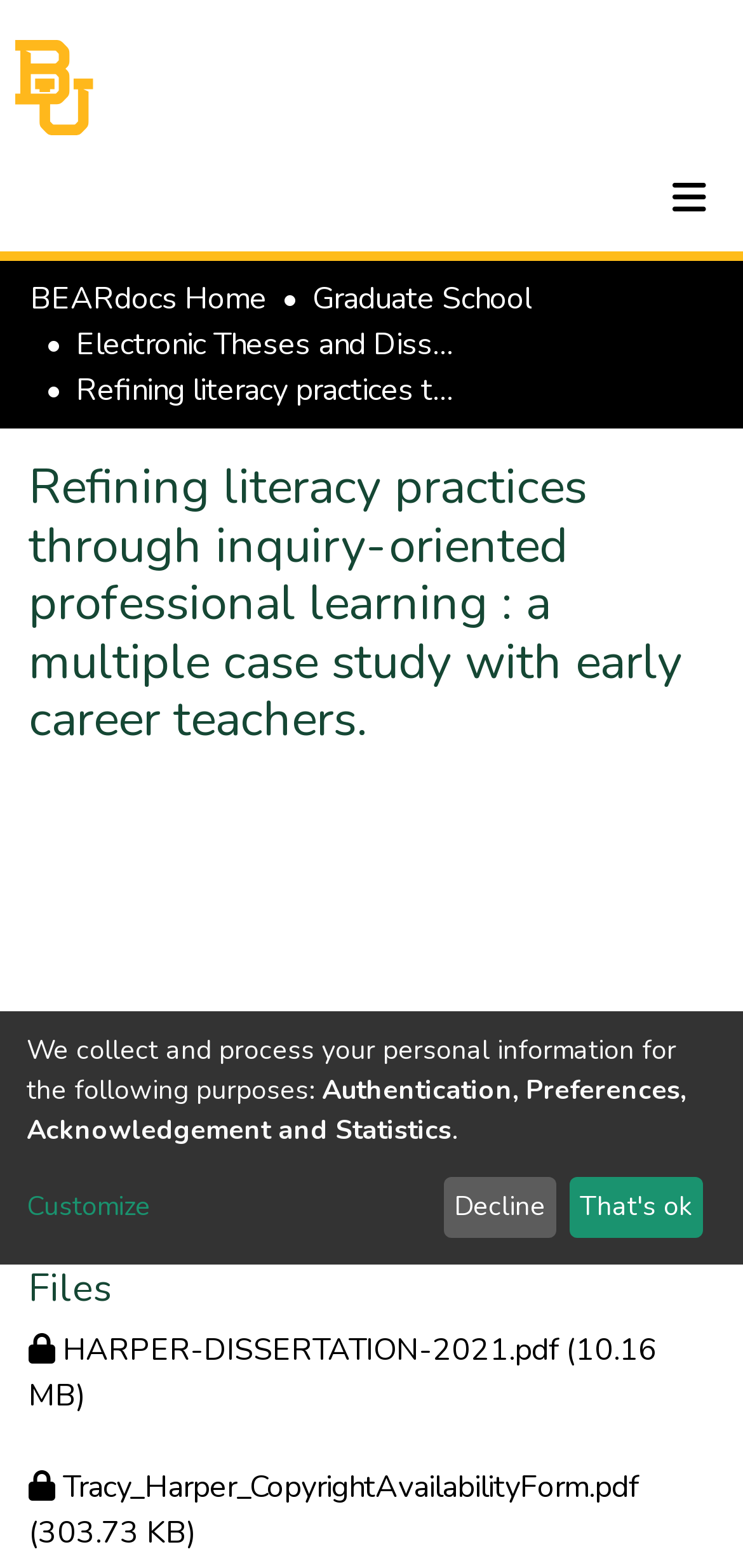Give a one-word or one-phrase response to the question:
What is the size of the first file?

10.16 MB